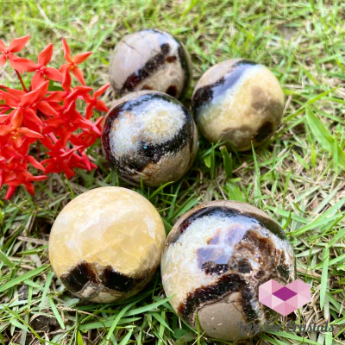Give a one-word or short phrase answer to the question: 
What is the characteristic of the Septarian stones?

Unique patterns and earthy tones